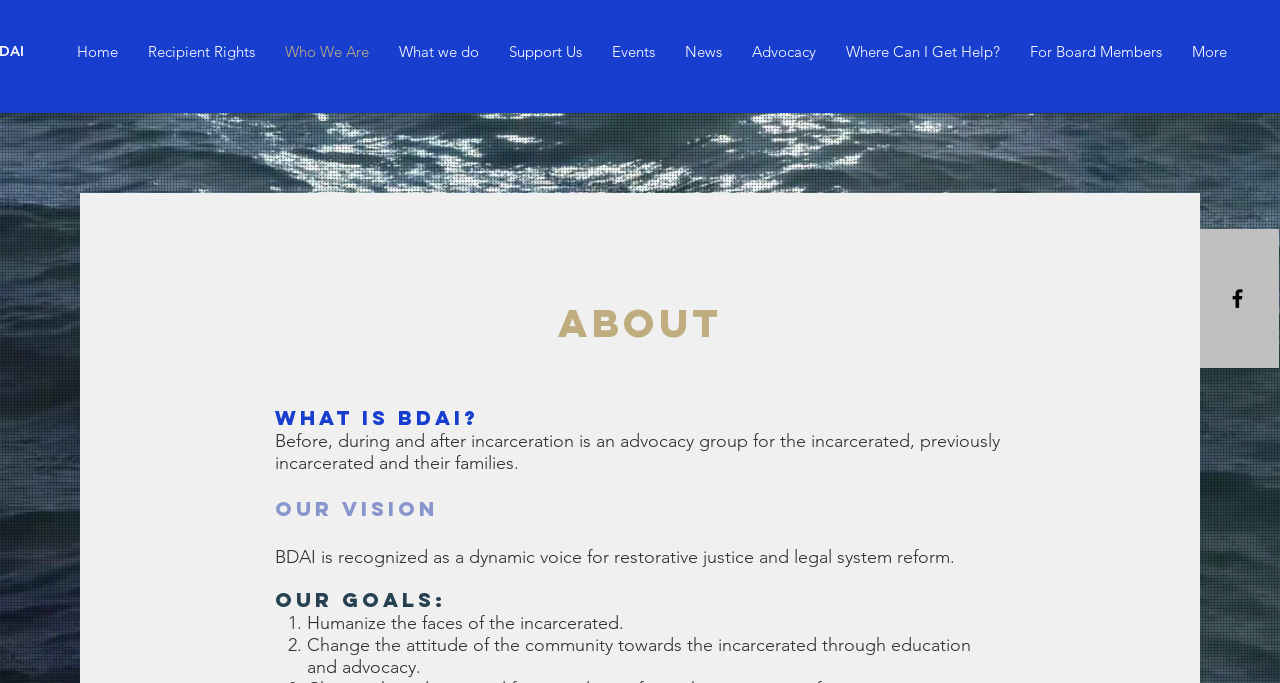What is BDAI's vision?
Using the information from the image, give a concise answer in one word or a short phrase.

Restorative justice